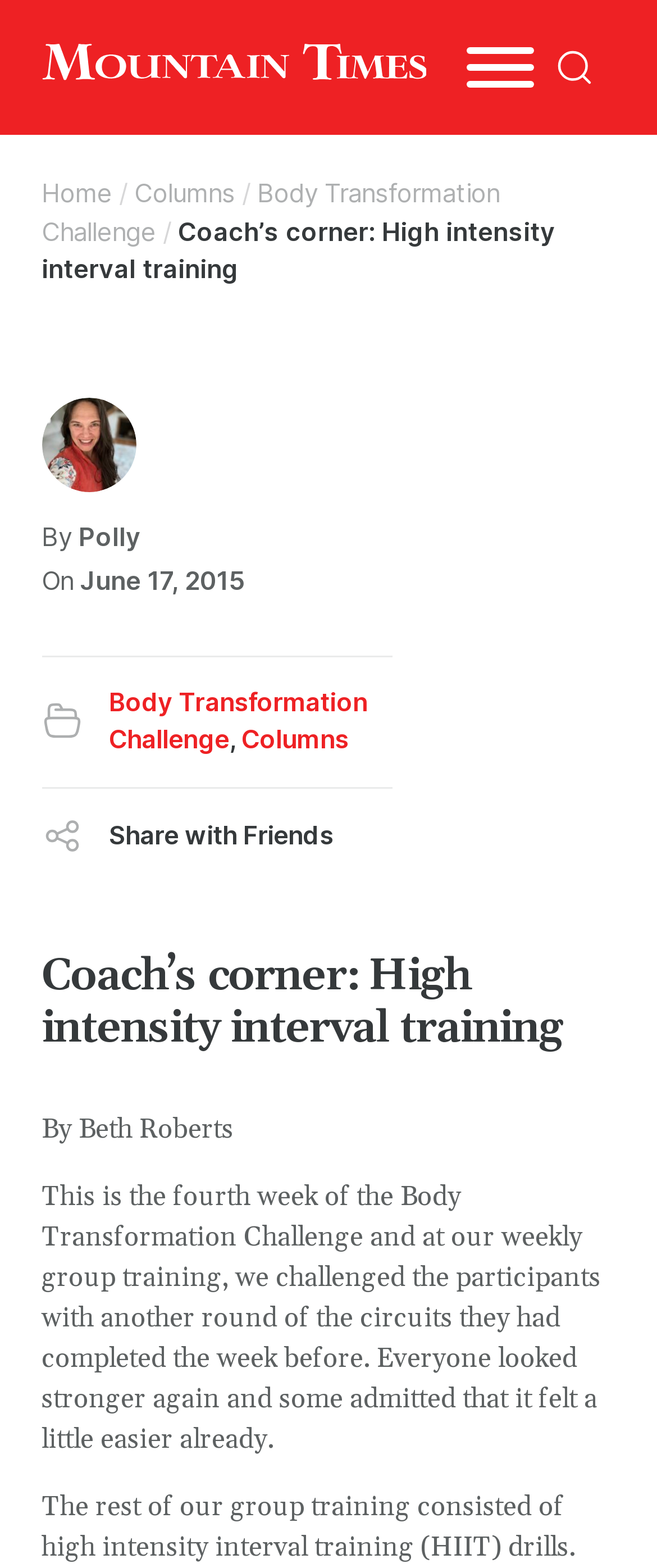Extract the bounding box for the UI element that matches this description: "Polly".

[0.12, 0.332, 0.214, 0.352]